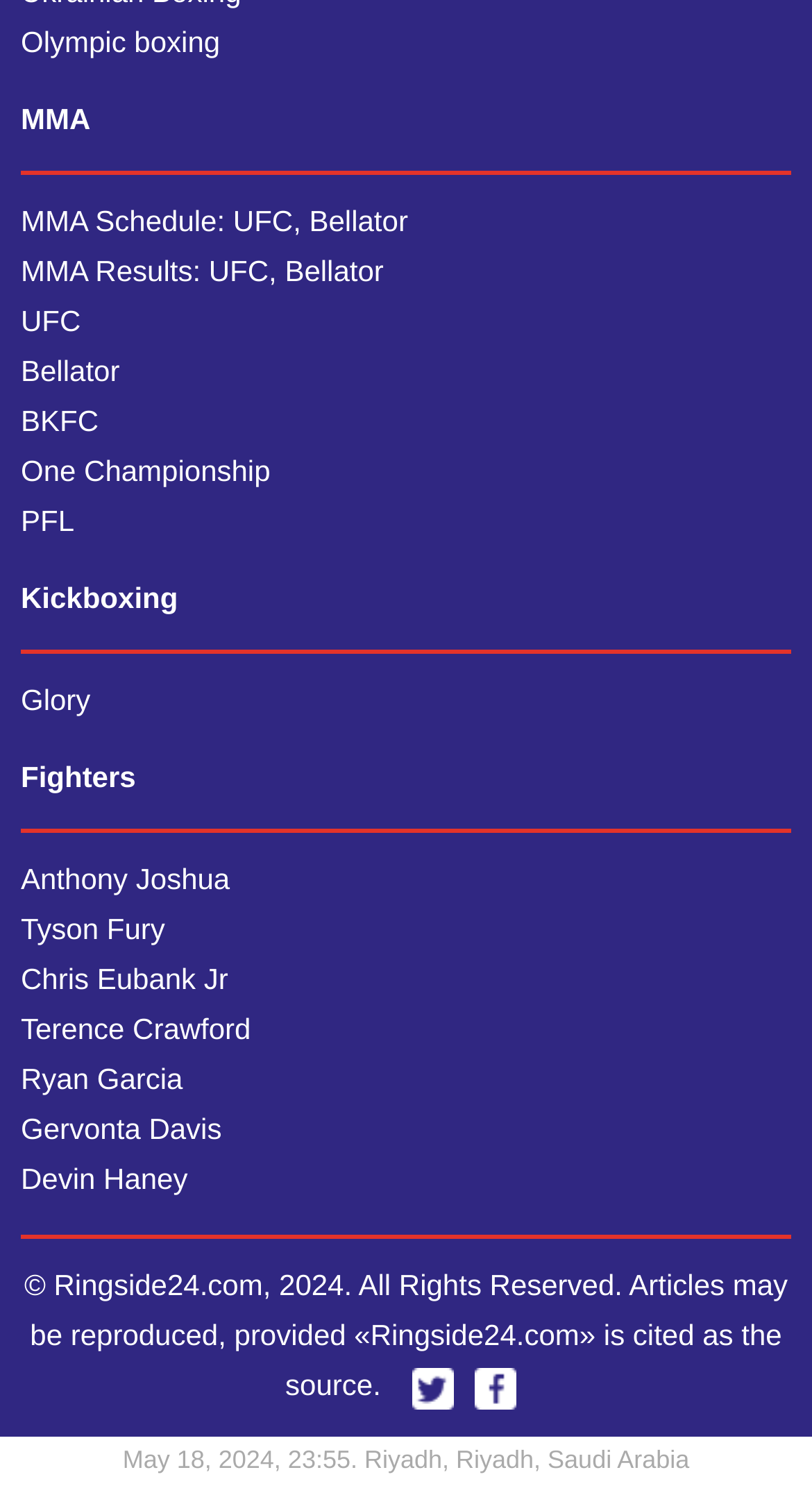Provide a short, one-word or phrase answer to the question below:
How many types of combat sports are mentioned on the webpage?

4